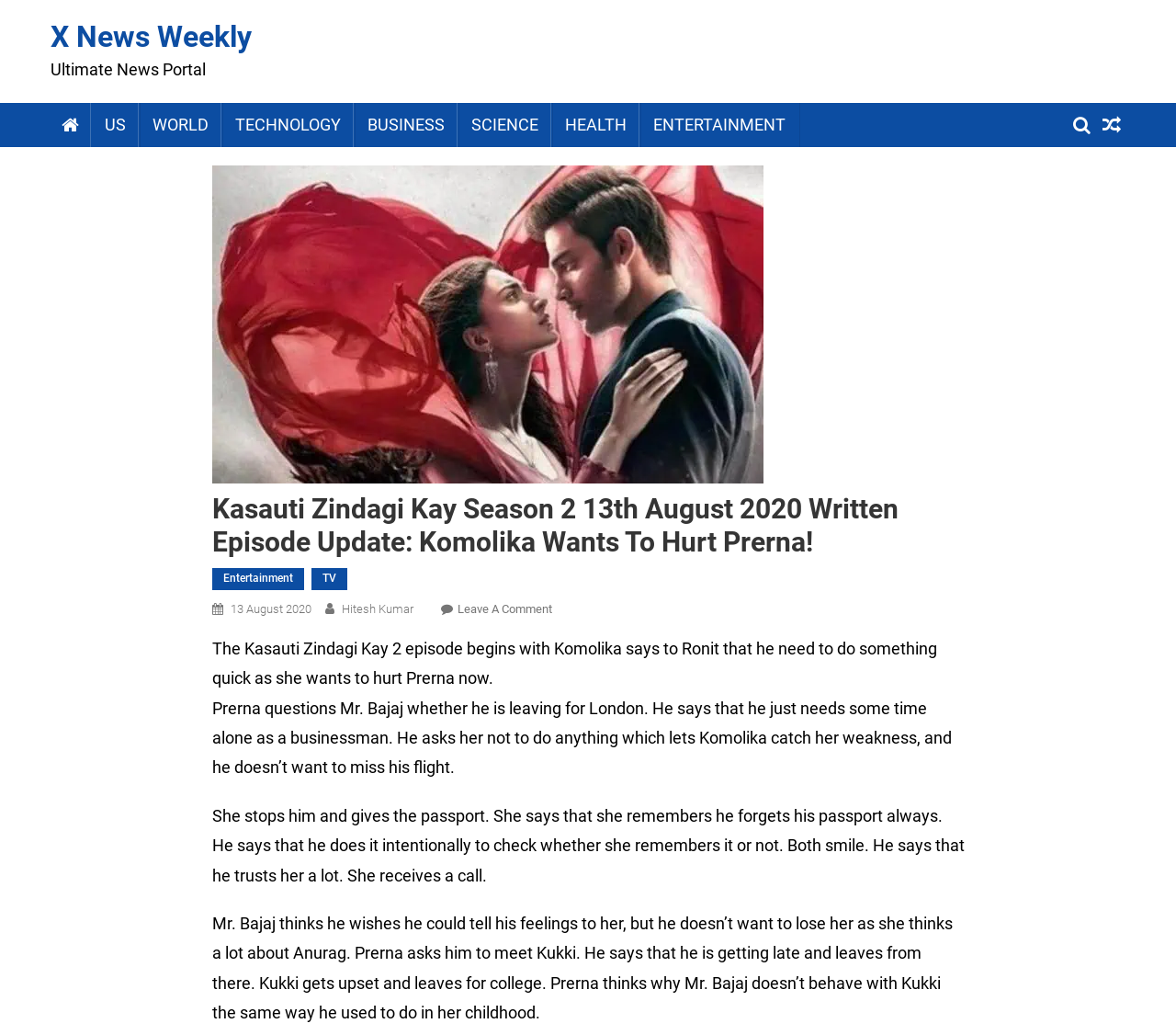Elaborate on the webpage's design and content in a detailed caption.

The webpage is about the written update of the TV show "Kasautii Zindagii Kay 2" for the 13th of August 2020. At the top, there is a navigation menu with links to different categories such as "US", "WORLD", "TECHNOLOGY", "BUSINESS", "SCIENCE", "HEALTH", and "ENTERTAINMENT". 

On the left side, there is a section with a link to "X News Weekly" and a static text "Ultimate News Portal". Below this section, there are three icons represented by "\uf015", "\uf002", and "\uf074".

The main content of the webpage is an image with a caption "Kasautii Zindagii Kay 14 August 2020 Written Update: Komolika to hurt Prerna" on the left side, and a header section on the right side. The header section has a heading "Kasauti Zindagi Kay Season 2 13th August 2020 Written Episode Update: Komolika Wants To Hurt Prerna!" and several links to categories such as "Entertainment", "TV", and the date "13 August 2020". 

Below the header section, there are four paragraphs of text that summarize the episode. The first paragraph describes Komolika's plan to hurt Prerna, and Prerna's question to Mr. Bajaj. The second paragraph explains Mr. Bajaj's response to Prerna's question and his advice to her. The third paragraph describes a moment of tenderness between Prerna and Mr. Bajaj, and the fourth paragraph reveals Mr. Bajaj's inner thoughts about his feelings for Prerna and his behavior towards Kukki.